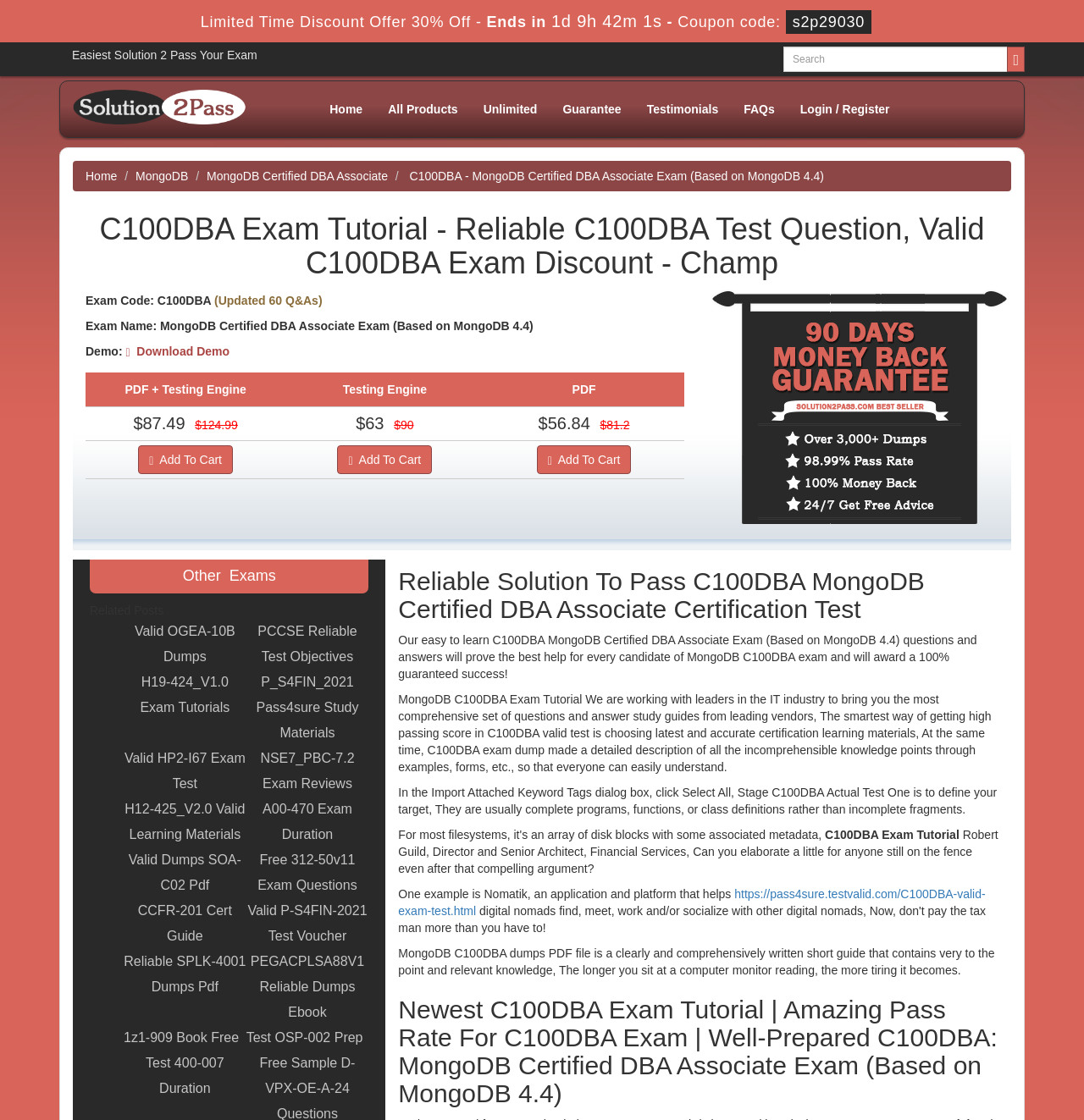Answer briefly with one word or phrase:
How many questions are available in the C100DBA exam?

60 Q&As